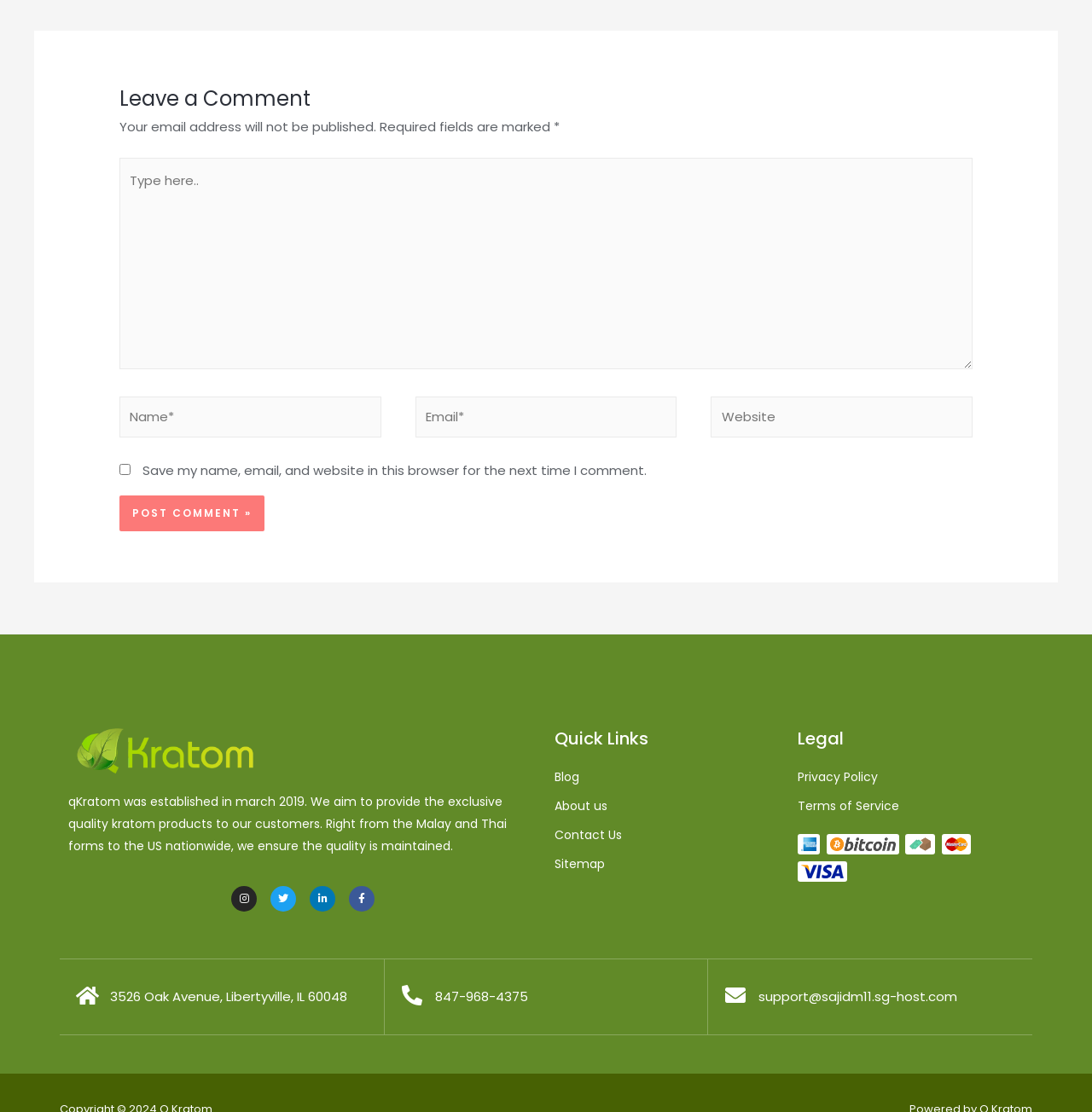Refer to the screenshot and give an in-depth answer to this question: What is the purpose of the website?

Based on the static text 'qKratom was established in march 2019. We aim to provide the exclusive quality kratom products to our customers.', it can be inferred that the purpose of the website is to provide quality kratom products to its customers.